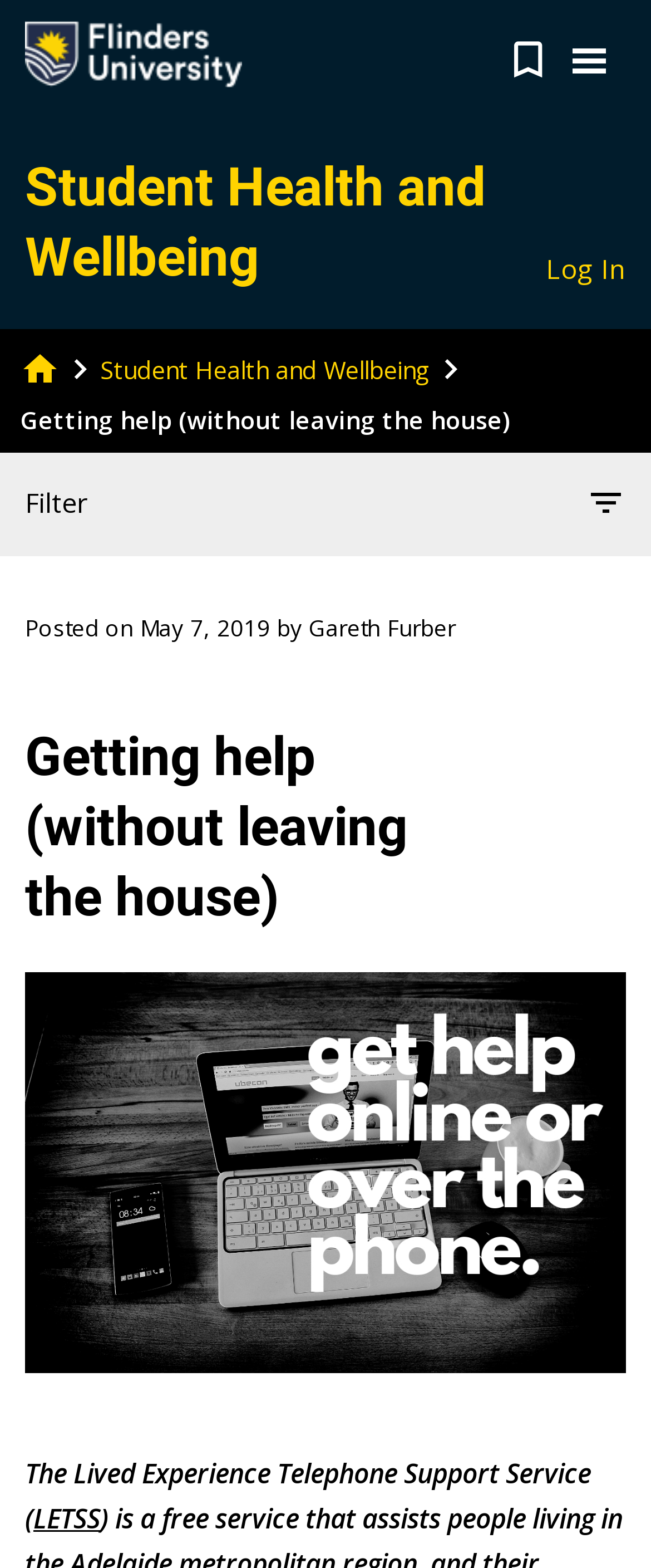Locate the bounding box coordinates for the element described below: "Student Health and Wellbeing". The coordinates must be four float values between 0 and 1, formatted as [left, top, right, bottom].

[0.038, 0.1, 0.746, 0.185]